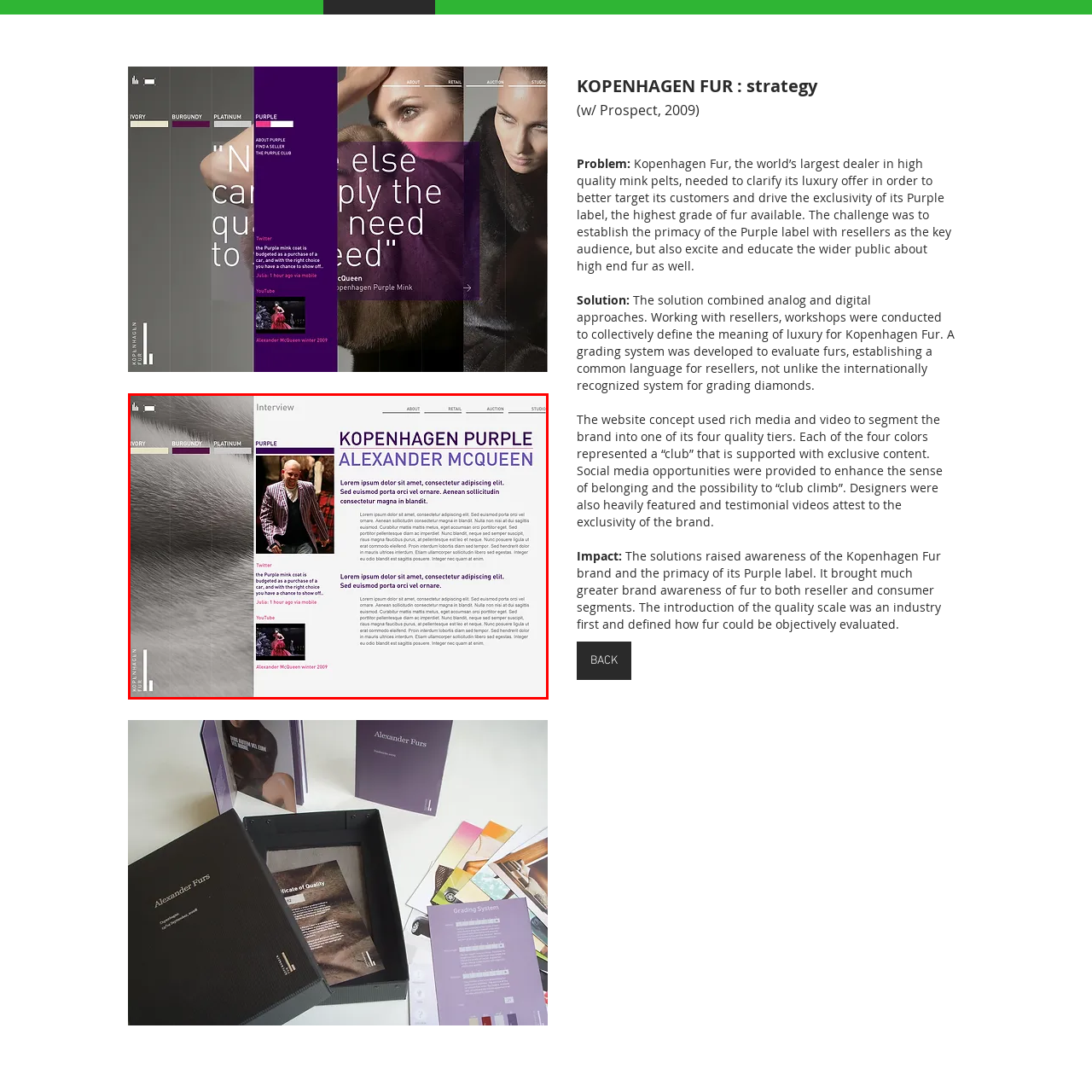Look at the area within the red bounding box, provide a one-word or phrase response to the following question: What does the Purple label signify?

Highest quality of fur